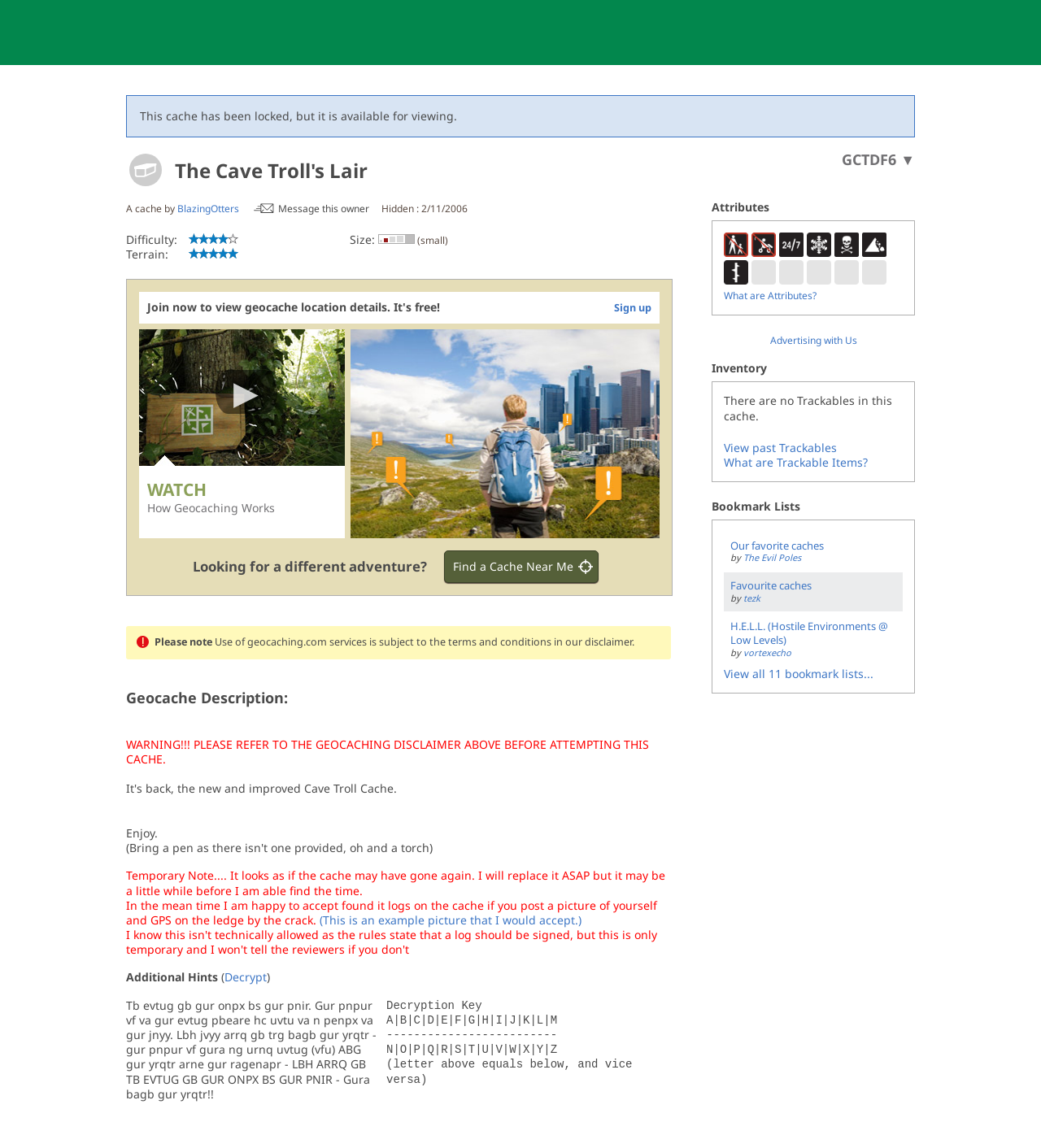Identify and provide the text of the main header on the webpage.

The Cave Troll's Lair Traditional Cache